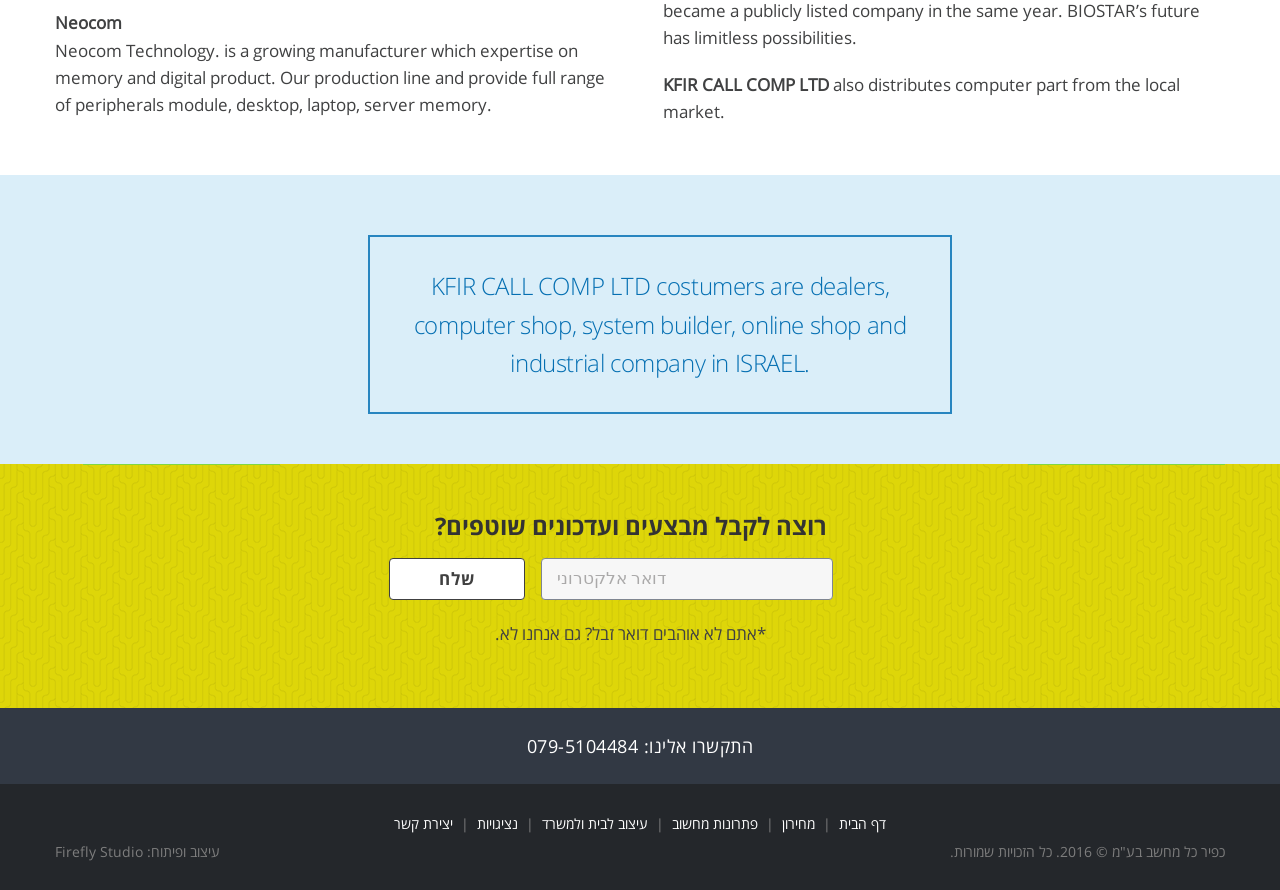Pinpoint the bounding box coordinates of the clickable area necessary to execute the following instruction: "click the 'שלח' button". The coordinates should be given as four float numbers between 0 and 1, namely [left, top, right, bottom].

[0.304, 0.627, 0.41, 0.675]